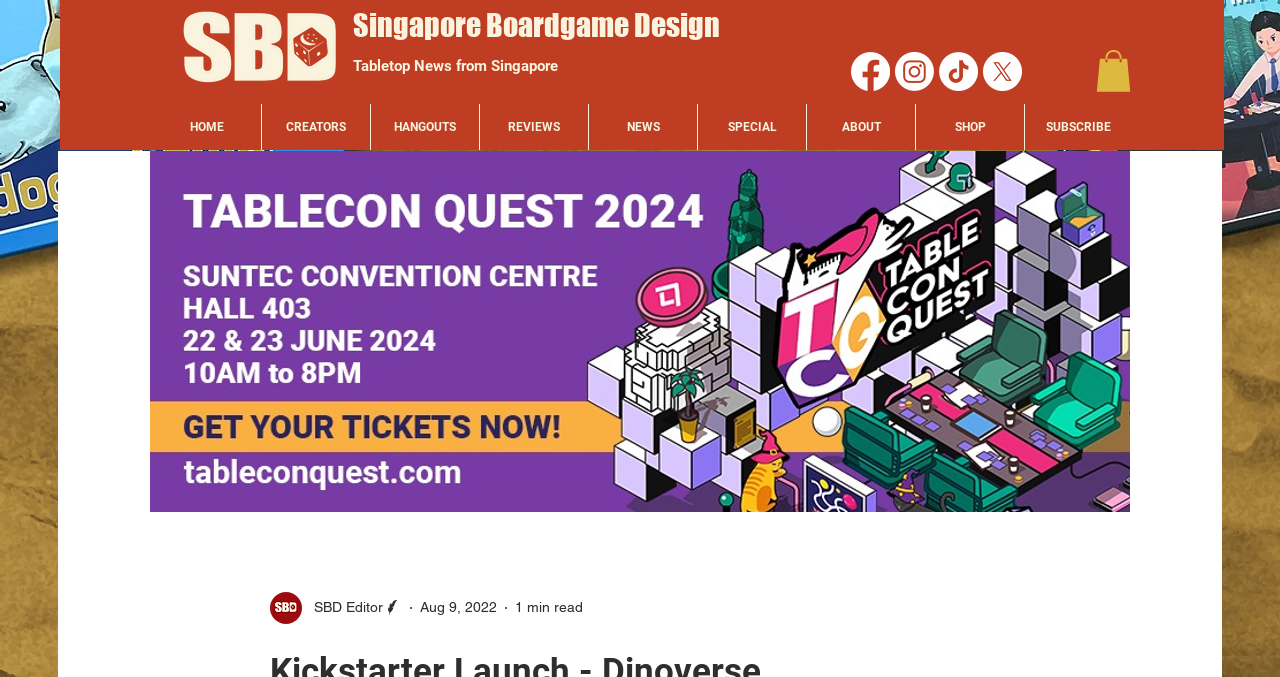Based on the element description: "SBD Editor", identify the bounding box coordinates for this UI element. The coordinates must be four float numbers between 0 and 1, listed as [left, top, right, bottom].

[0.211, 0.874, 0.314, 0.921]